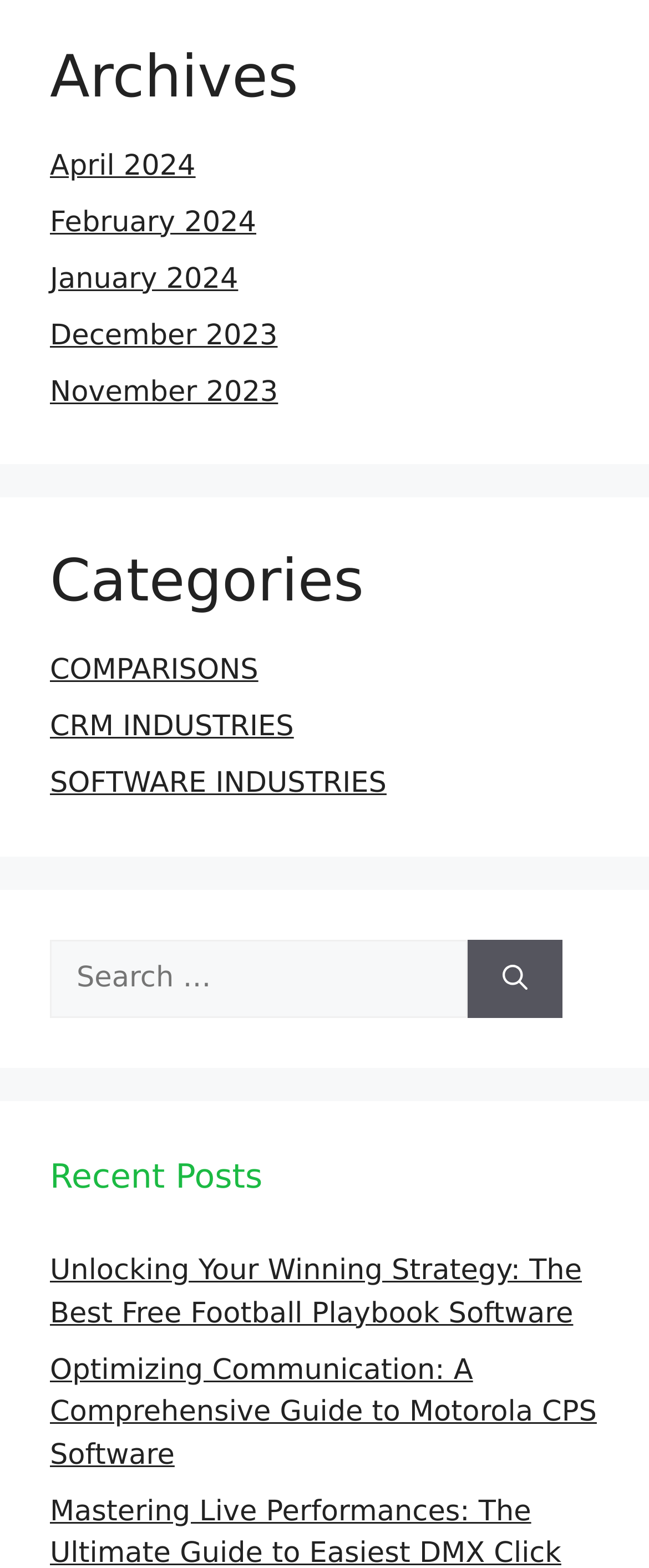Please indicate the bounding box coordinates of the element's region to be clicked to achieve the instruction: "Browse categories". Provide the coordinates as four float numbers between 0 and 1, i.e., [left, top, right, bottom].

[0.077, 0.349, 0.923, 0.394]